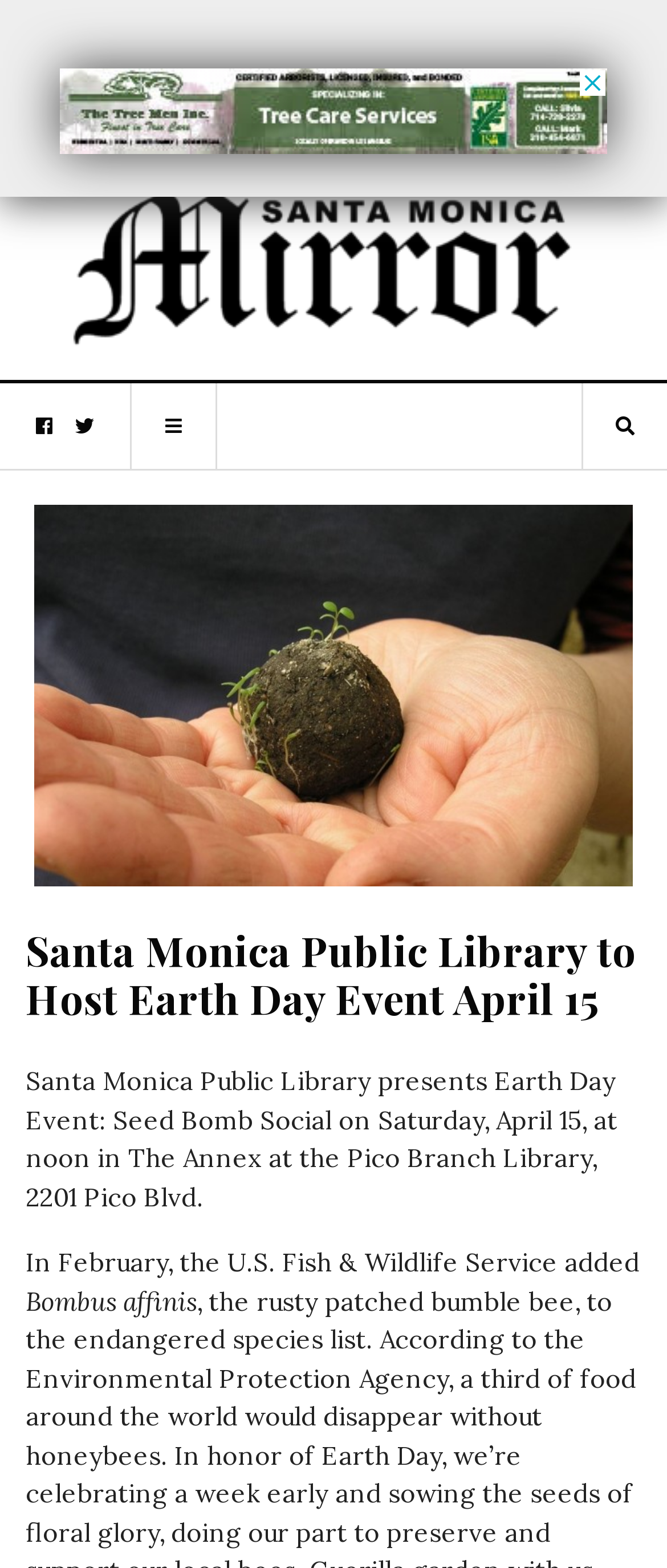Identify the main heading of the webpage and provide its text content.

Santa Monica Public Library to Host Earth Day Event April 15